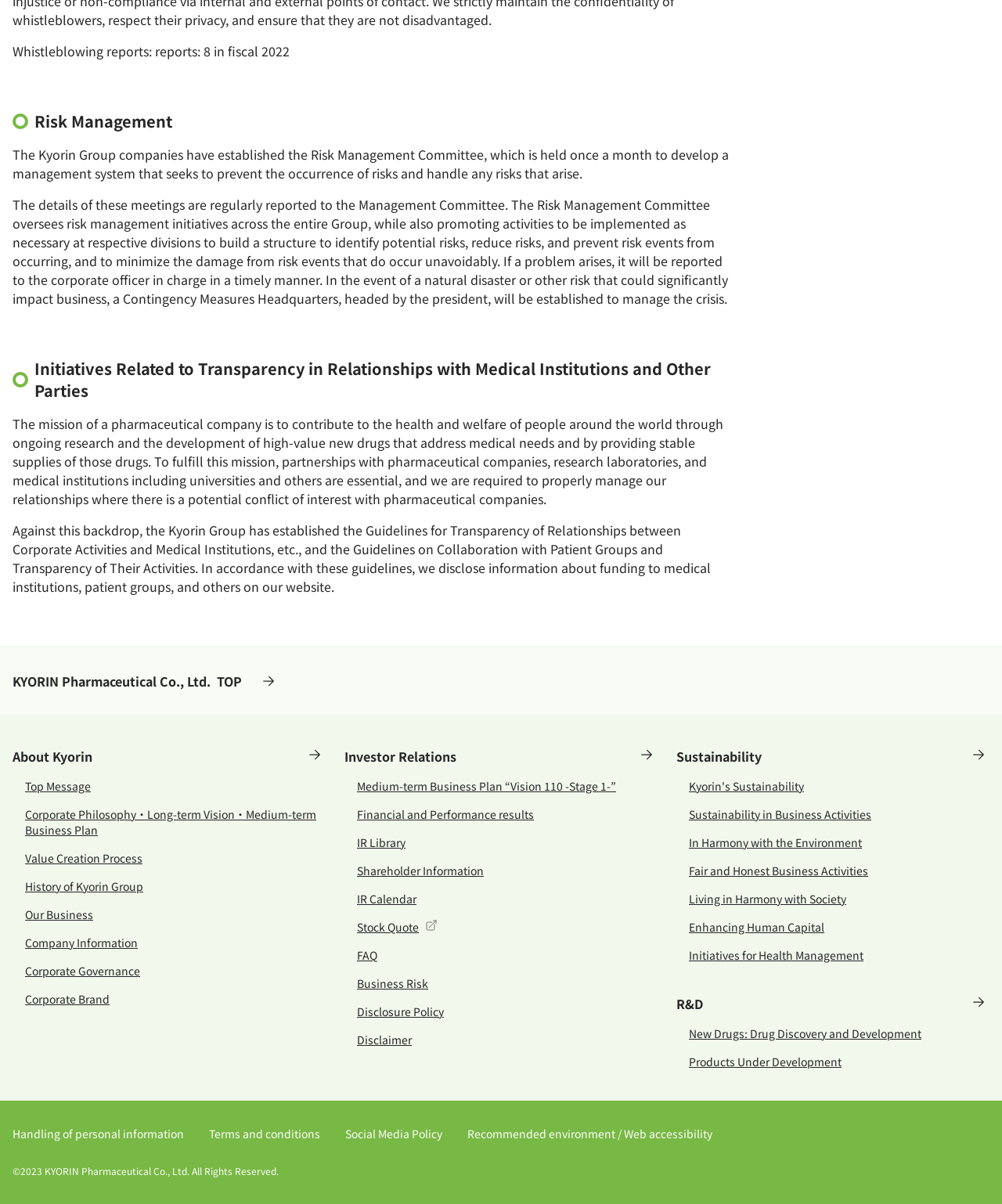Using the details from the image, please elaborate on the following question: What is the purpose of the Guidelines for Transparency of Relationships between Corporate Activities and Medical Institutions, etc.?

Based on the StaticText element with the text 'Against this backdrop, the Kyorin Group has established the Guidelines for Transparency of Relationships between Corporate Activities and Medical Institutions, etc., and the Guidelines on Collaboration with Patient Groups and Transparency of Their Activities. In accordance with these guidelines, we disclose information about funding to medical institutions, patient groups, and others on our website.', it can be inferred that the purpose of the Guidelines is to disclose information.